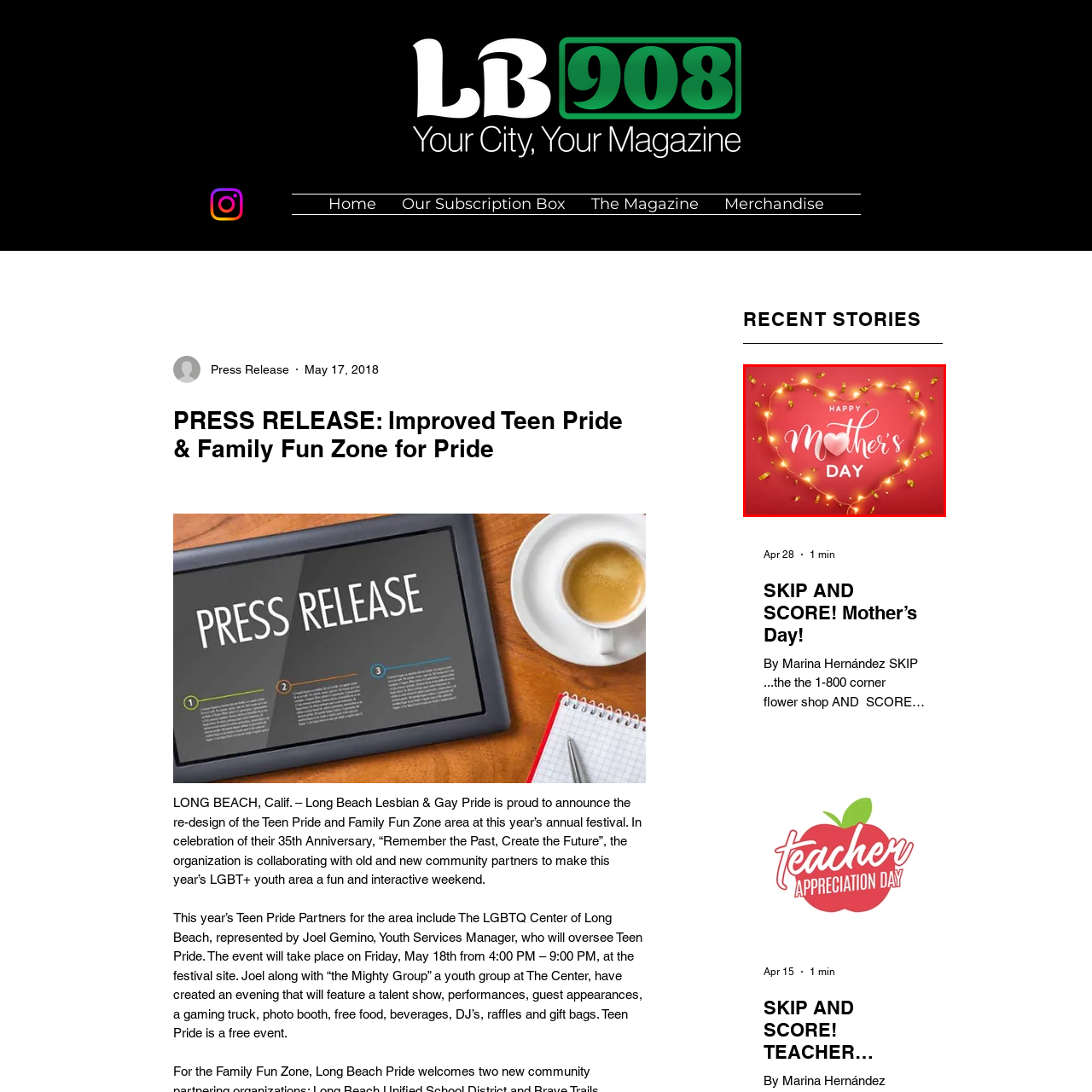Explain in detail the content of the image enclosed by the red outline.

This vibrant image celebrates Mother's Day, featuring the phrase "Happy Mother's Day" in elegant, flowing typography. The text is prominently displayed against a bright red background, which enhances the festive atmosphere. A heart-shaped arrangement of soft glowing lights encircles the text, adding a warm and joyful touch. Surrounding the heart are scattered confetti pieces that add an extra layer of celebration. This design epitomizes love and appreciation, making it a perfect visual representation for Mother's Day festivities and greetings.